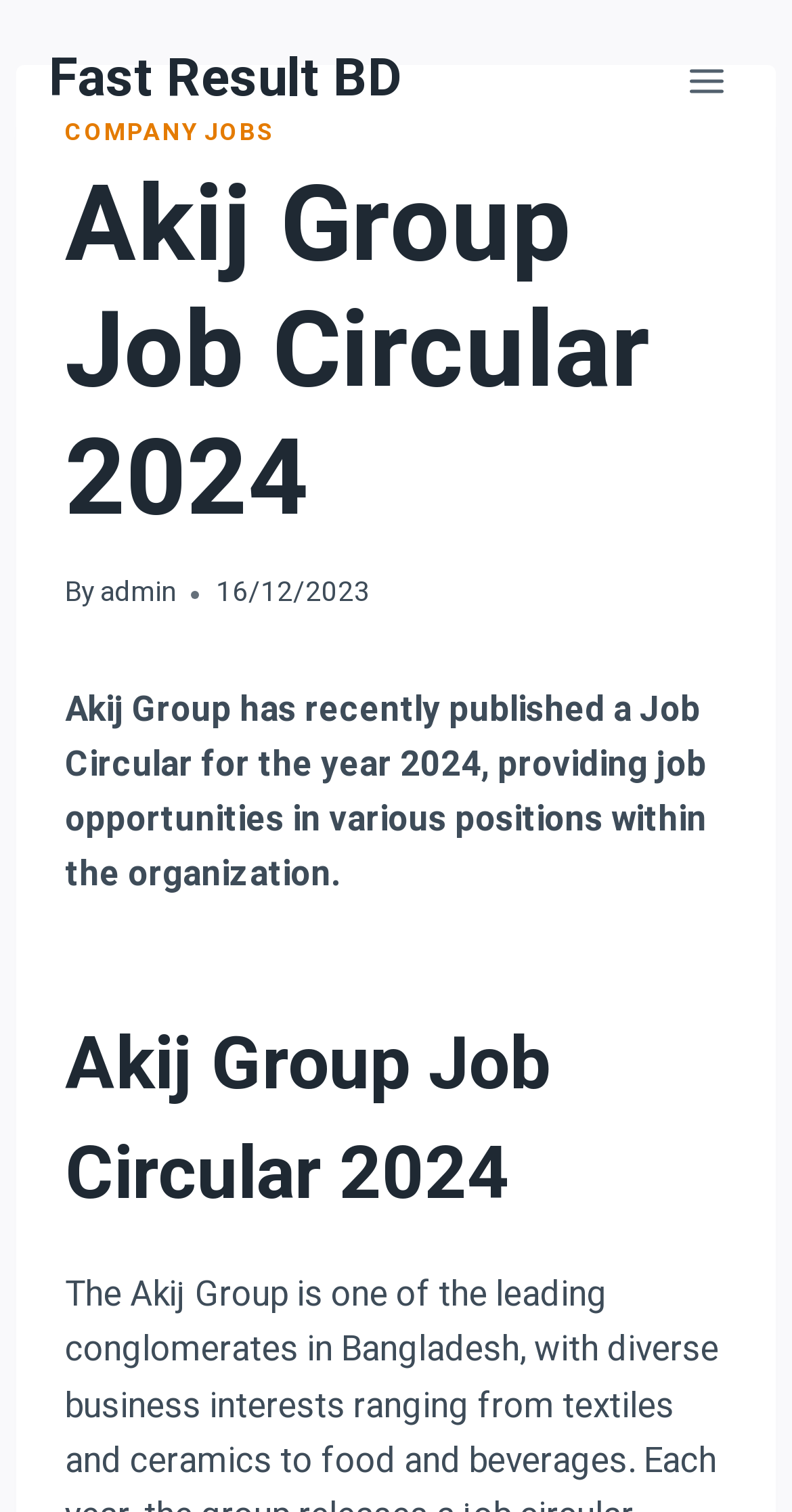Who is the author of the job circular?
Based on the image, answer the question with as much detail as possible.

The author of the job circular can be found in the link 'admin' which is located next to the static text 'By'.